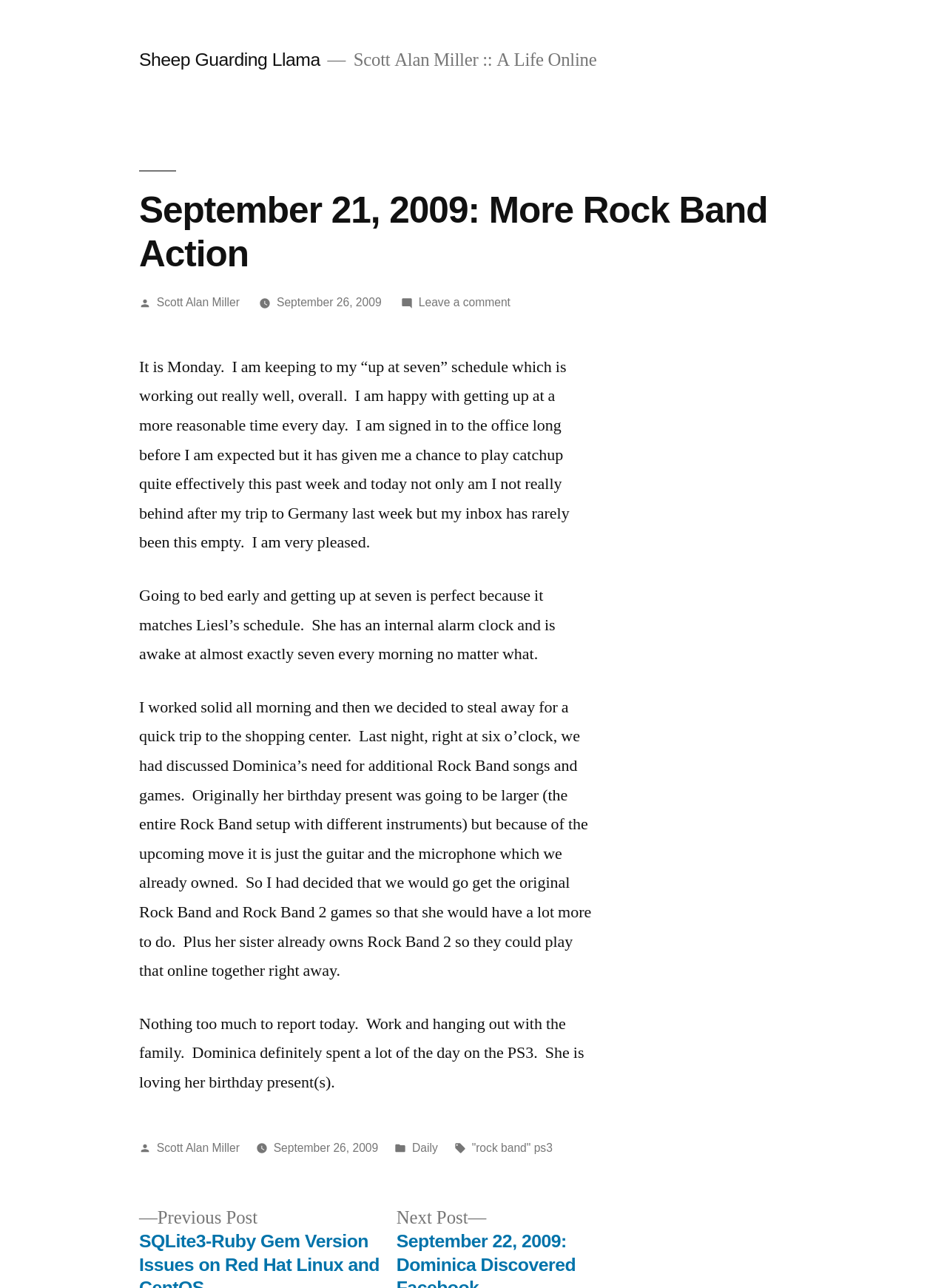Please identify the bounding box coordinates of the area that needs to be clicked to fulfill the following instruction: "Search for 'rock band' ps3."

[0.498, 0.886, 0.583, 0.896]